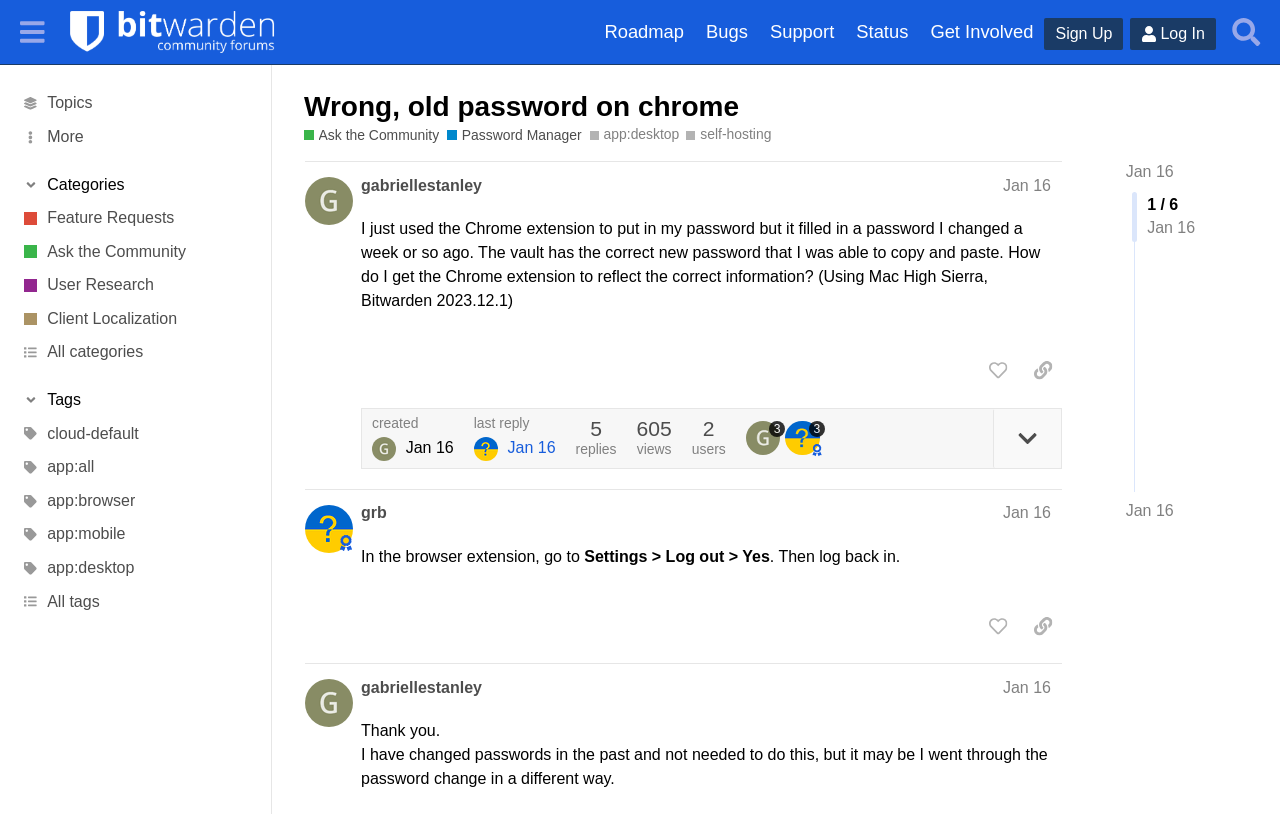Locate the bounding box of the user interface element based on this description: "Wrong, old password on chrome".

[0.238, 0.112, 0.577, 0.15]